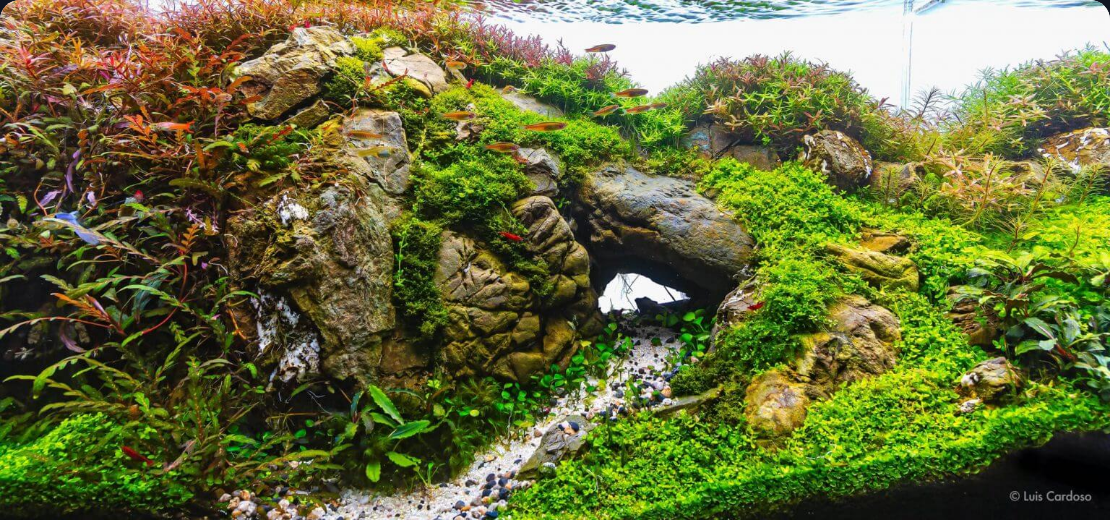Answer the question briefly using a single word or phrase: 
What effect do the rocks and plants create in the center of the image?

A naturalistic tunnel effect